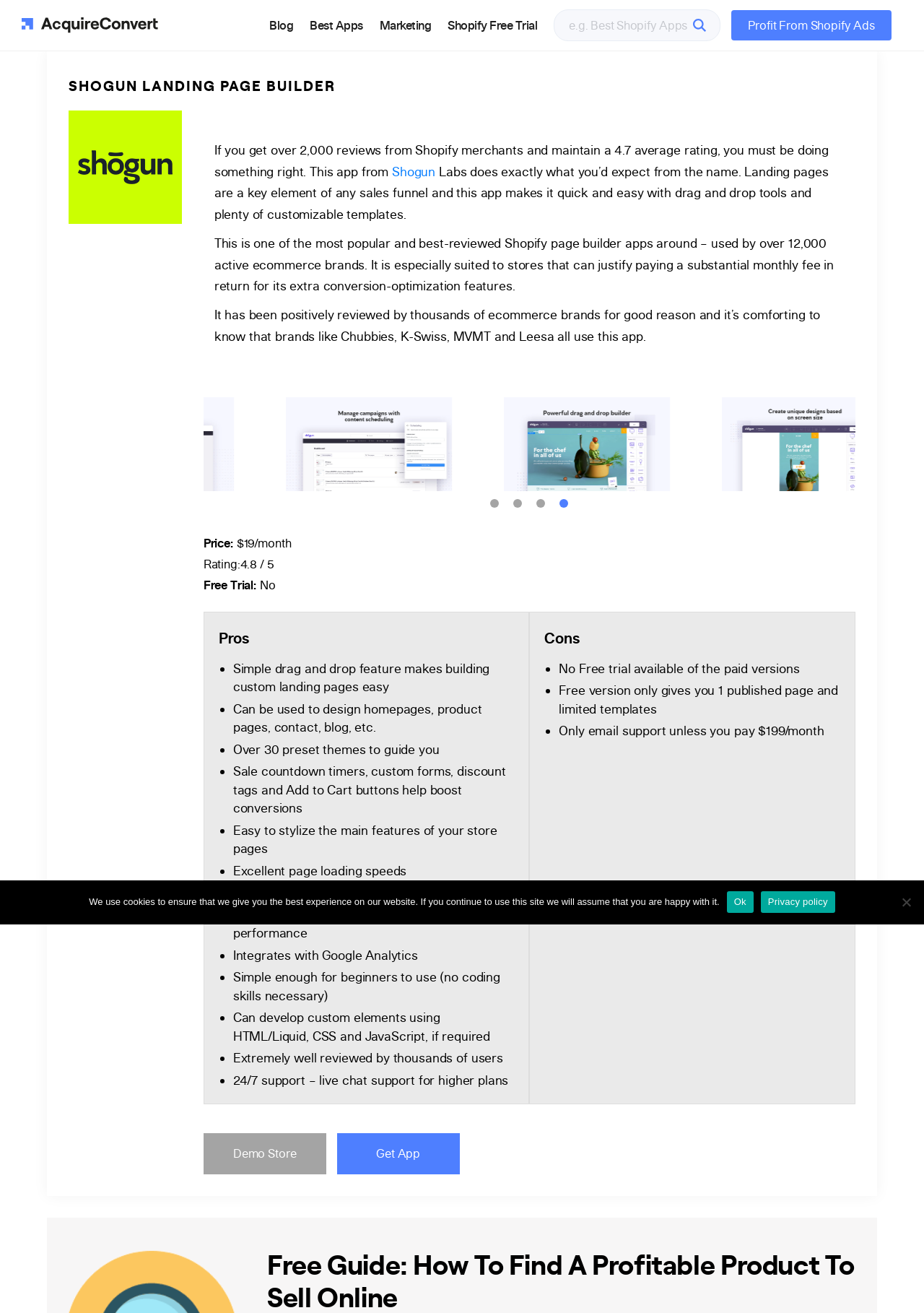Can you show the bounding box coordinates of the region to click on to complete the task described in the instruction: "View the demo store"?

[0.22, 0.863, 0.353, 0.894]